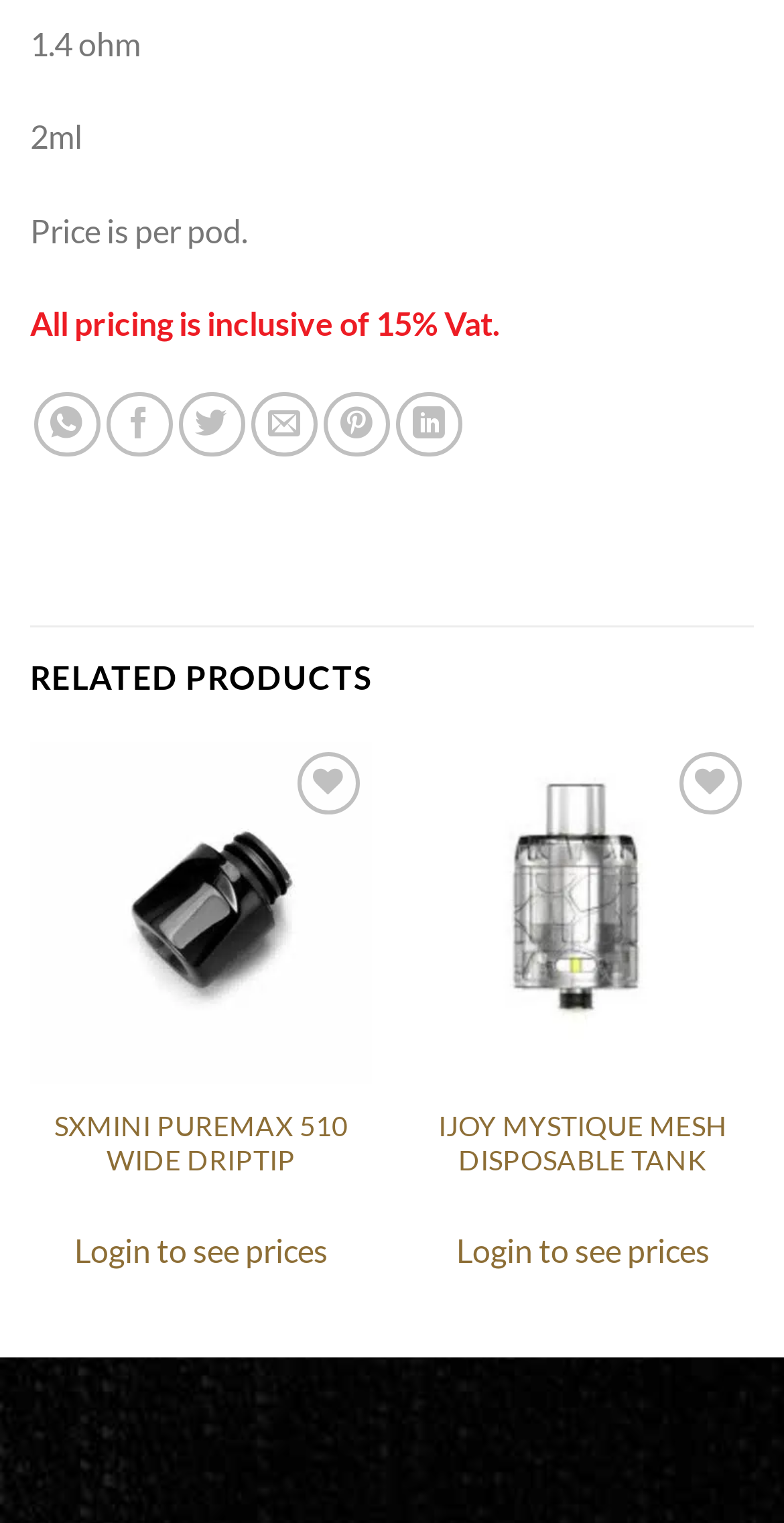What is the category of the products shown?
Utilize the image to construct a detailed and well-explained answer.

The products shown on the webpage, such as 'SXMini Puremax 510 wide Driptip' and 'IJoy Mystique Mesh Disposable Tank', suggest that the category of products is related to vaping.